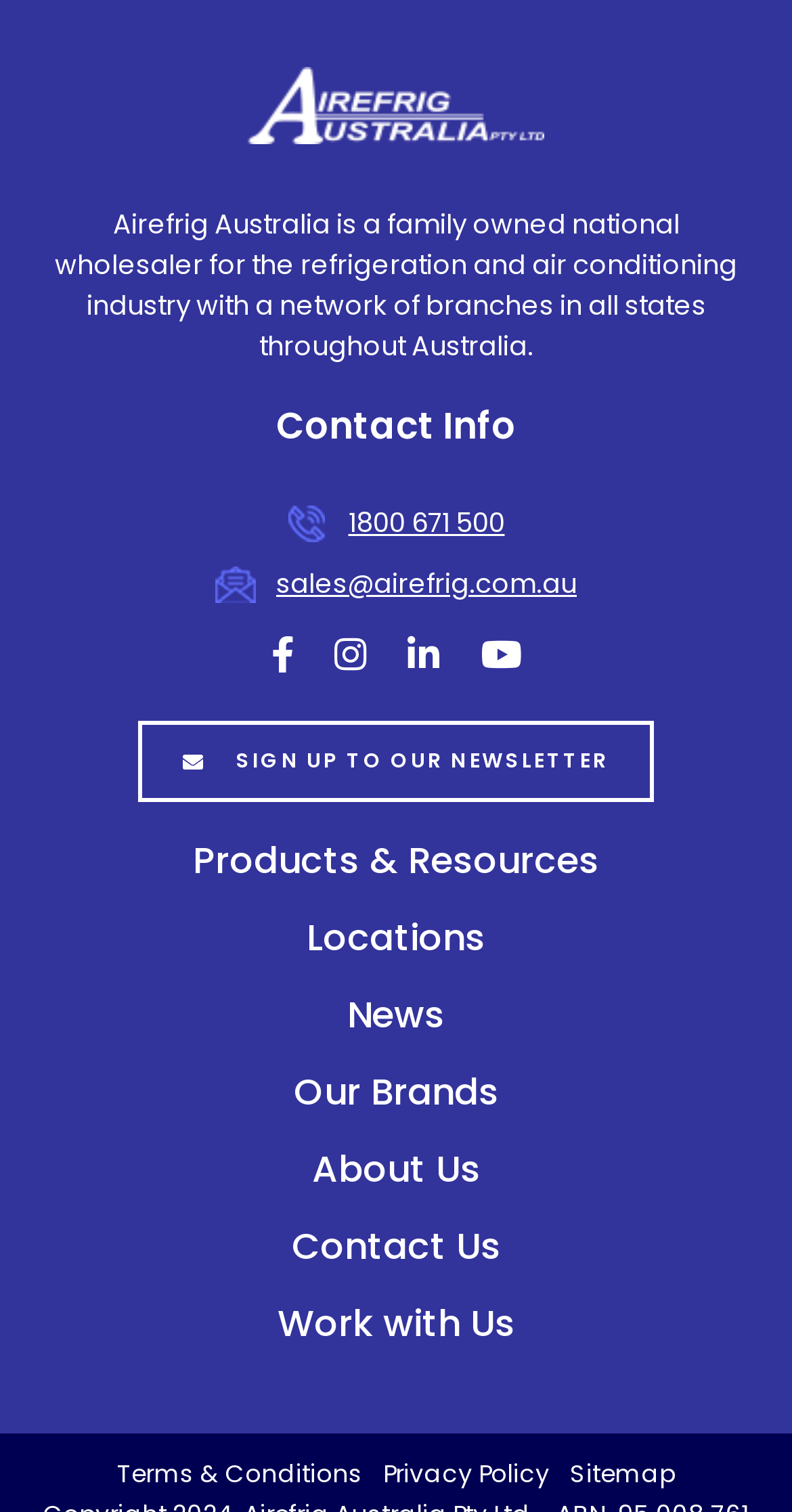Respond with a single word or phrase for the following question: 
What is the phone number for contact?

1800 671 500